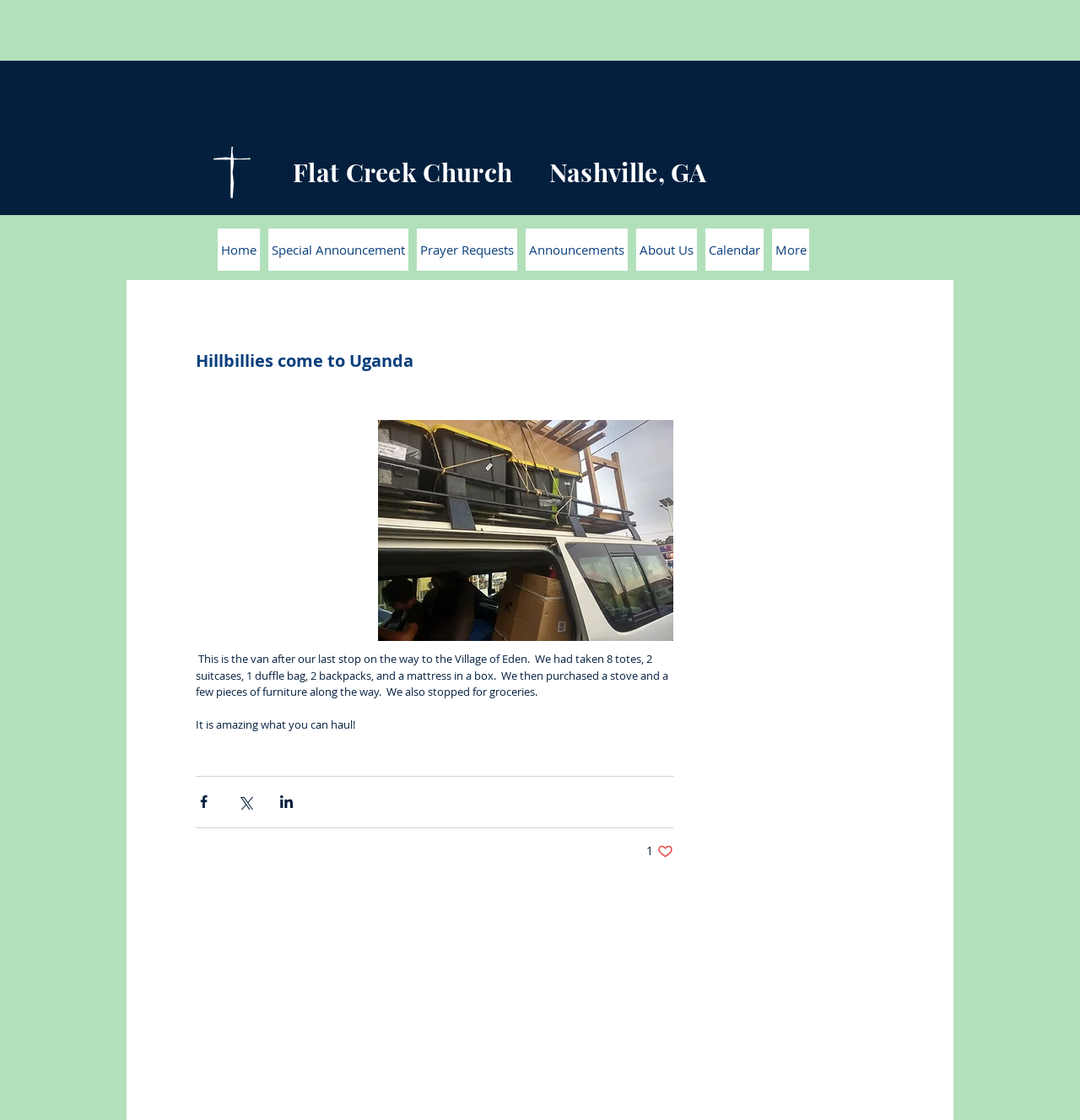Answer this question using a single word or a brief phrase:
What is the content of the first paragraph of the article?

Description of the van